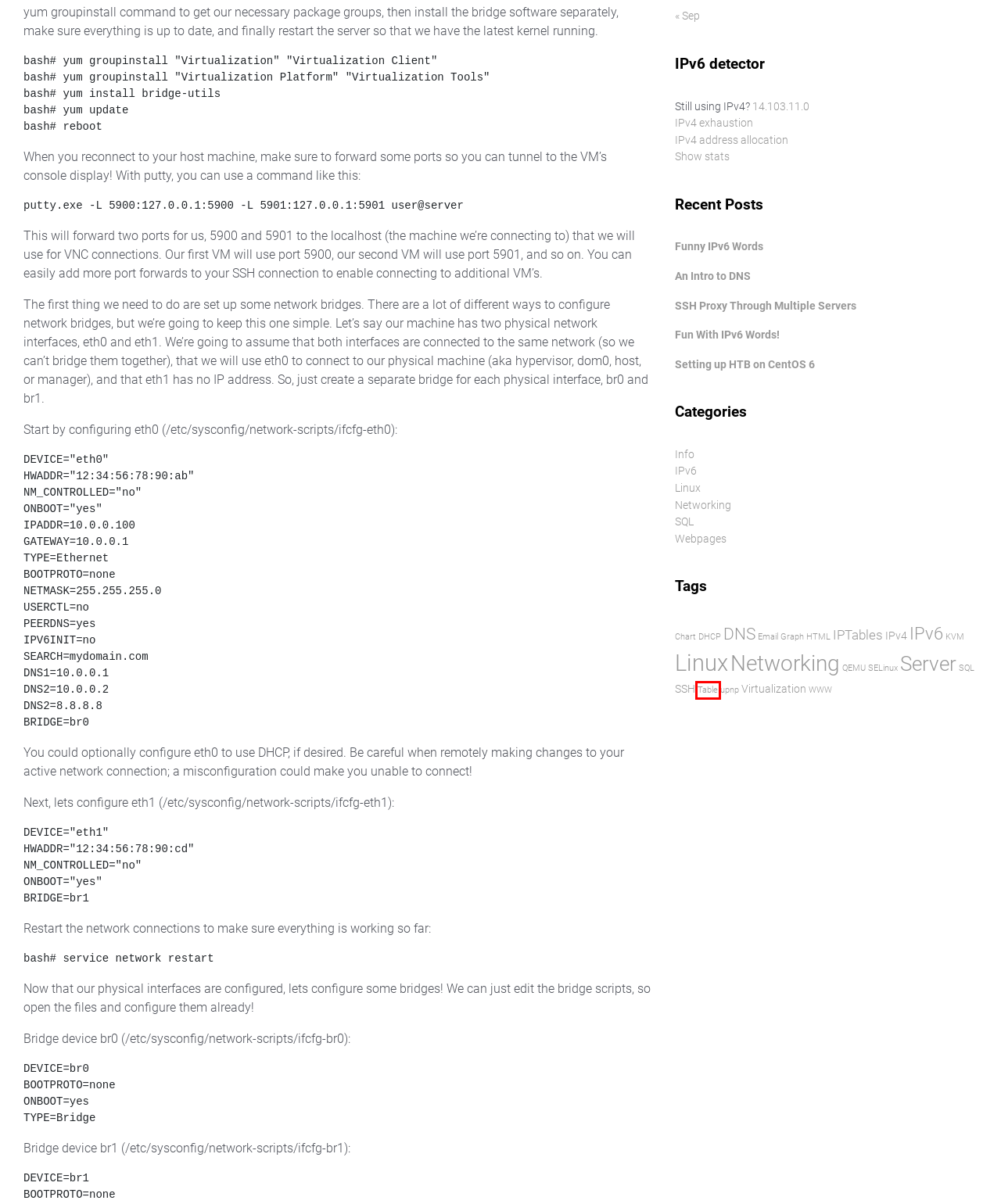Given a webpage screenshot with a UI element marked by a red bounding box, choose the description that best corresponds to the new webpage that will appear after clicking the element. The candidates are:
A. IPv6 Archives - SophieDogg
B. Fun With IPv6 Words! - SophieDogg
C. Networking Archives - SophieDogg
D. An Intro to DNS - SophieDogg
E. WWW Archives - SophieDogg
F. Chart Archives - SophieDogg
G. Table Archives - SophieDogg
H. SSH Archives - SophieDogg

G